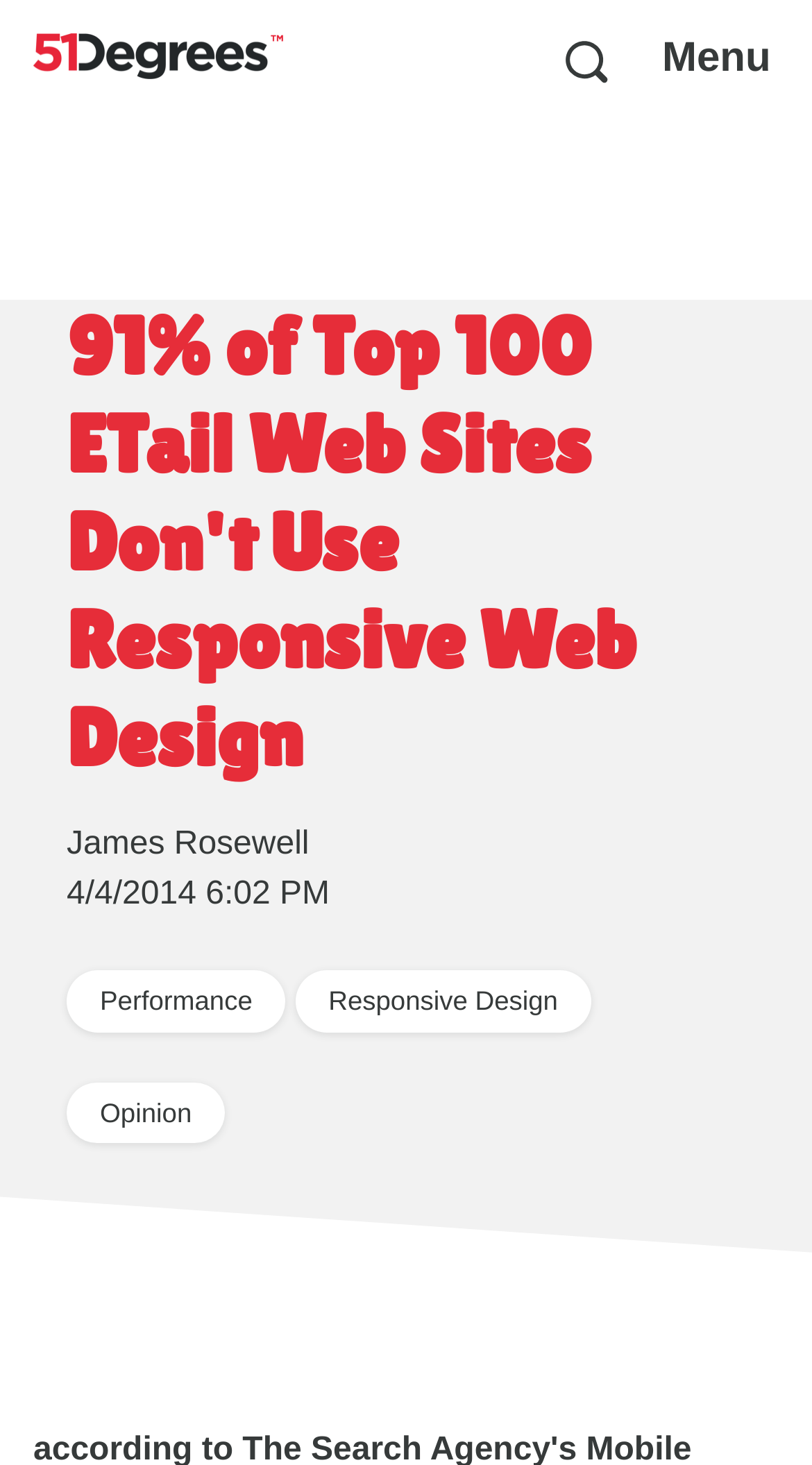Please answer the following query using a single word or phrase: 
What are the categories available in the menu?

Performance, Responsive Design, Opinion